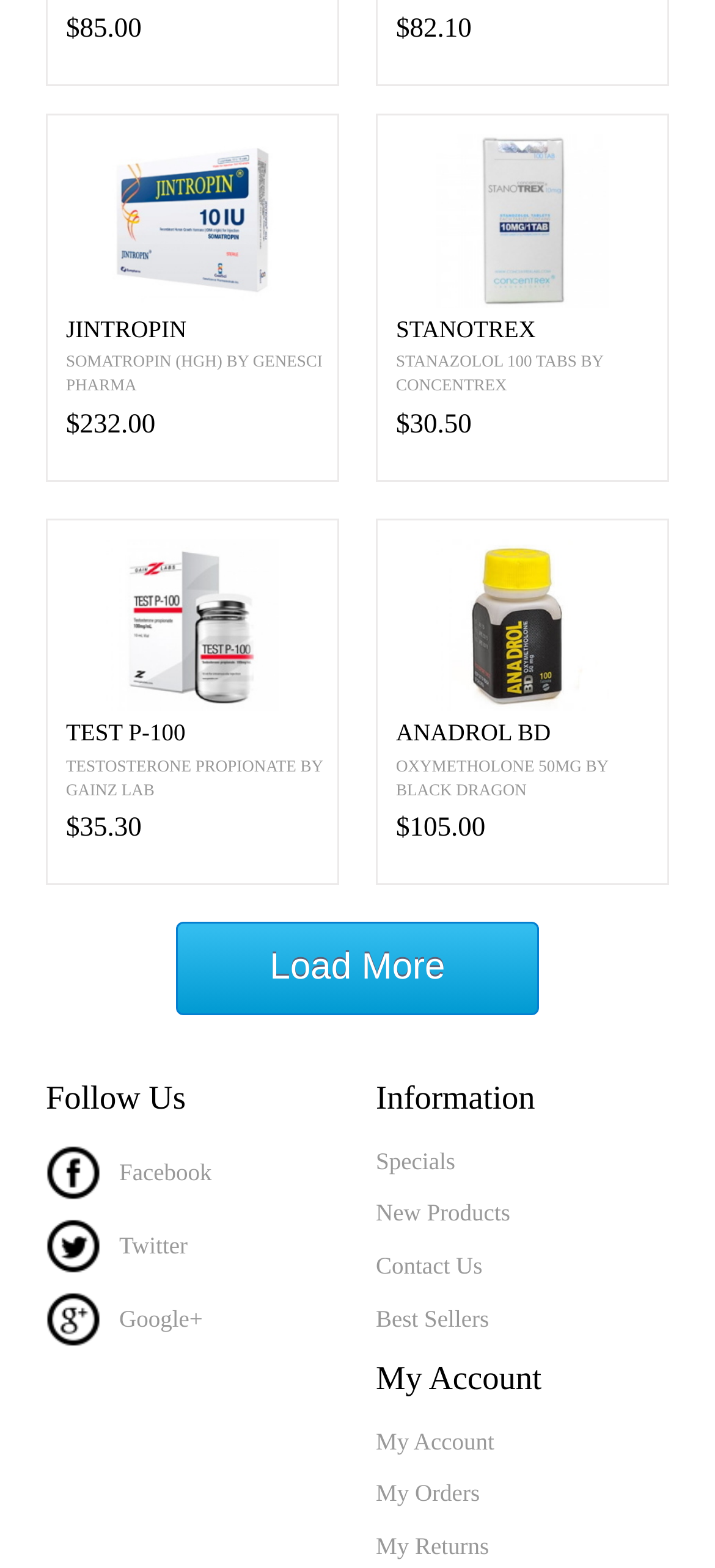What is the name of the product with the price $30.50?
Please respond to the question with a detailed and thorough explanation.

The product with the price $30.50 can be found by looking at the heading element with the text '$30.50' which is located below the link 'STANOTREX' and its corresponding image.